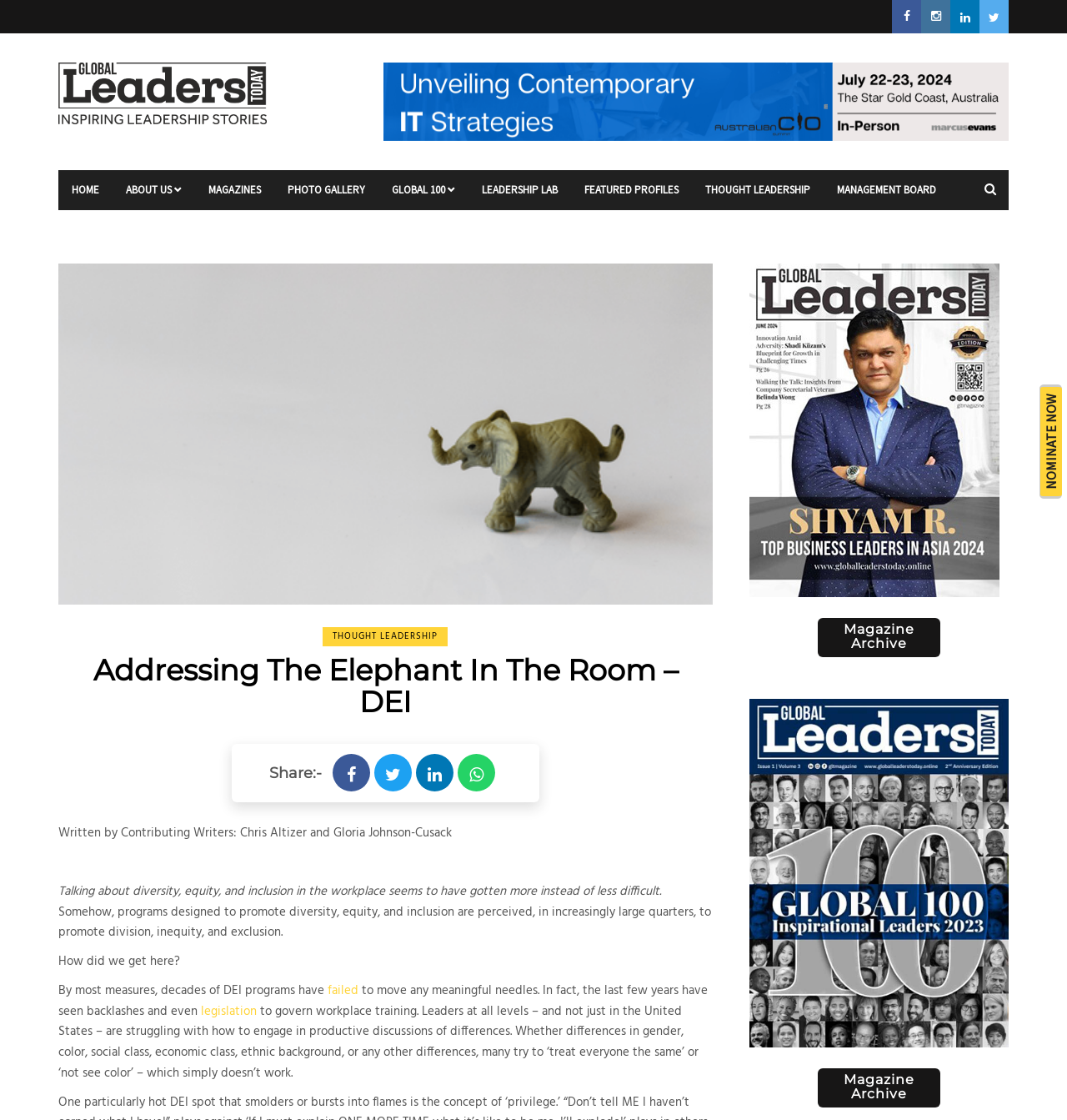Determine the bounding box coordinates of the element that should be clicked to execute the following command: "Share this article".

[0.252, 0.679, 0.302, 0.706]